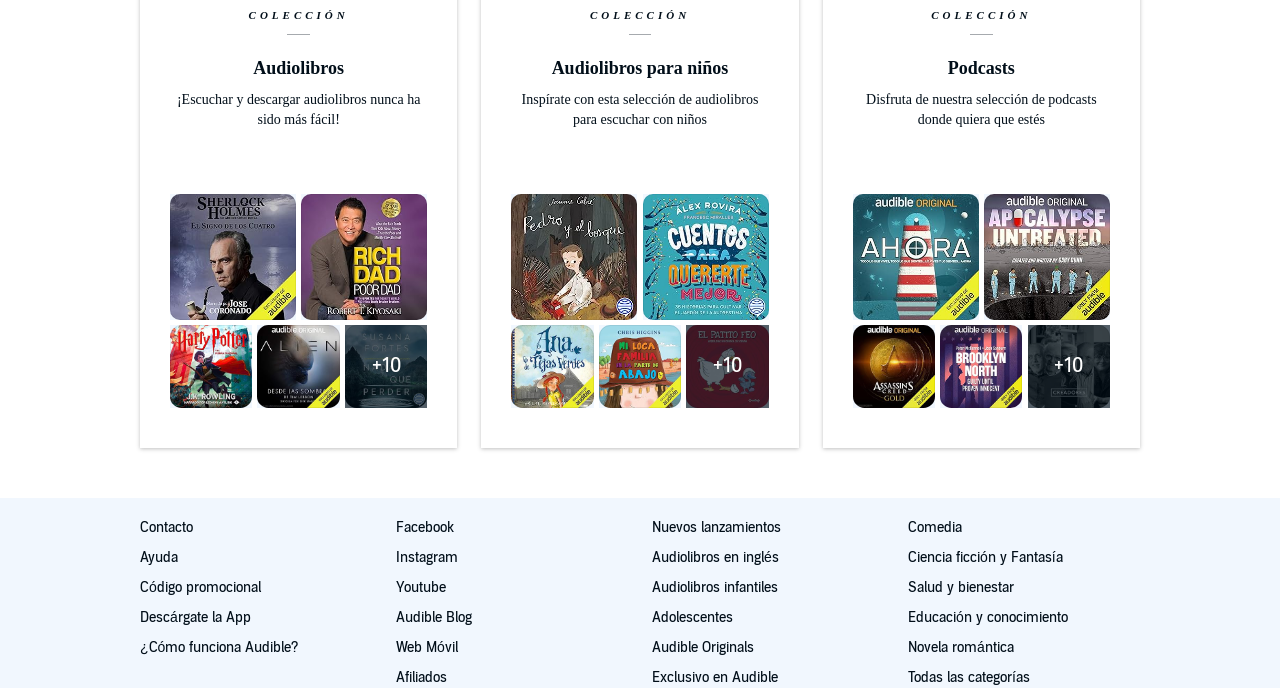Determine the bounding box coordinates of the clickable area required to perform the following instruction: "Check out Comedia". The coordinates should be represented as four float numbers between 0 and 1: [left, top, right, bottom].

[0.709, 0.754, 0.752, 0.778]